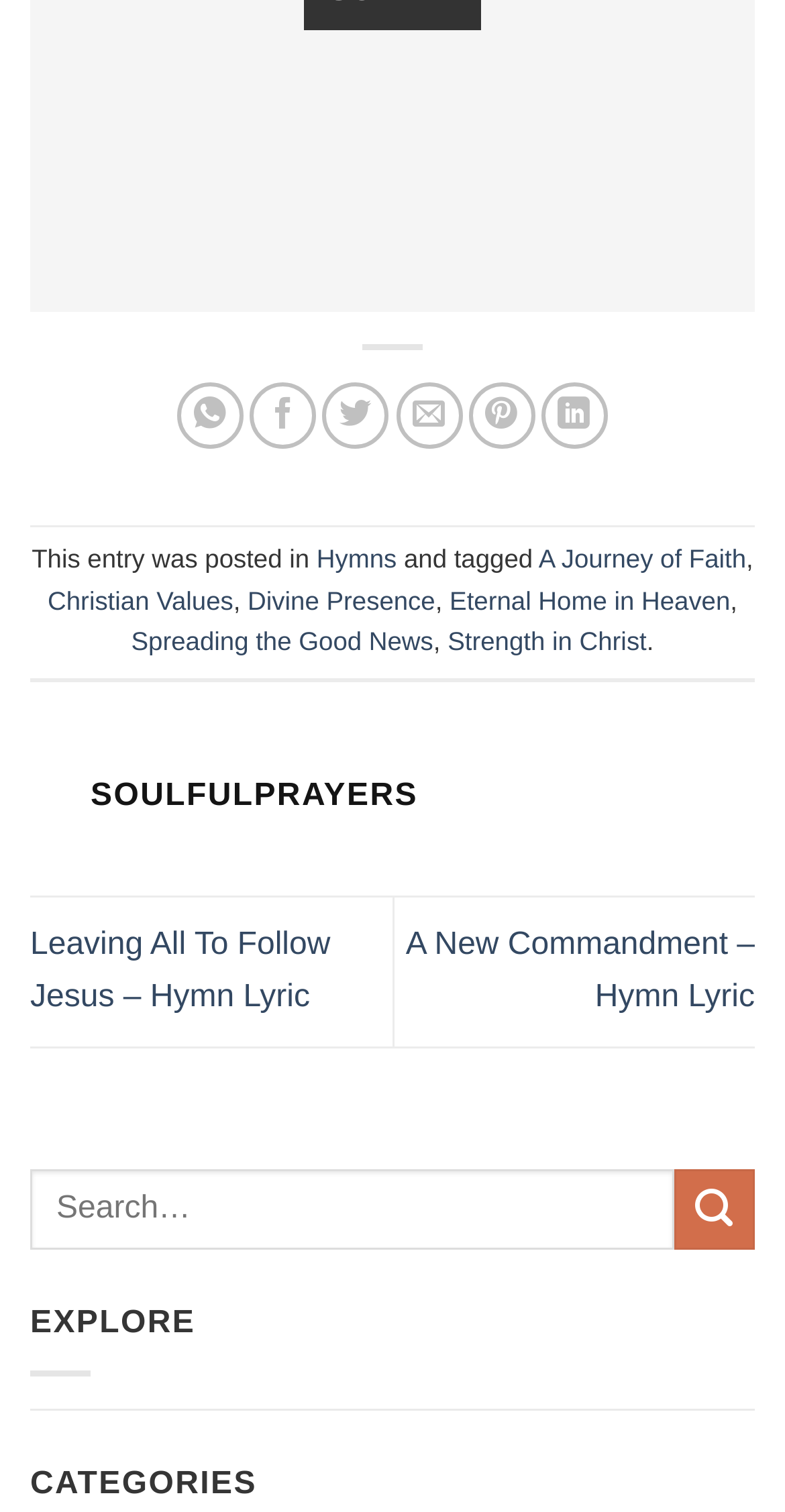Please answer the following question using a single word or phrase: 
How many social media sharing options are available?

6